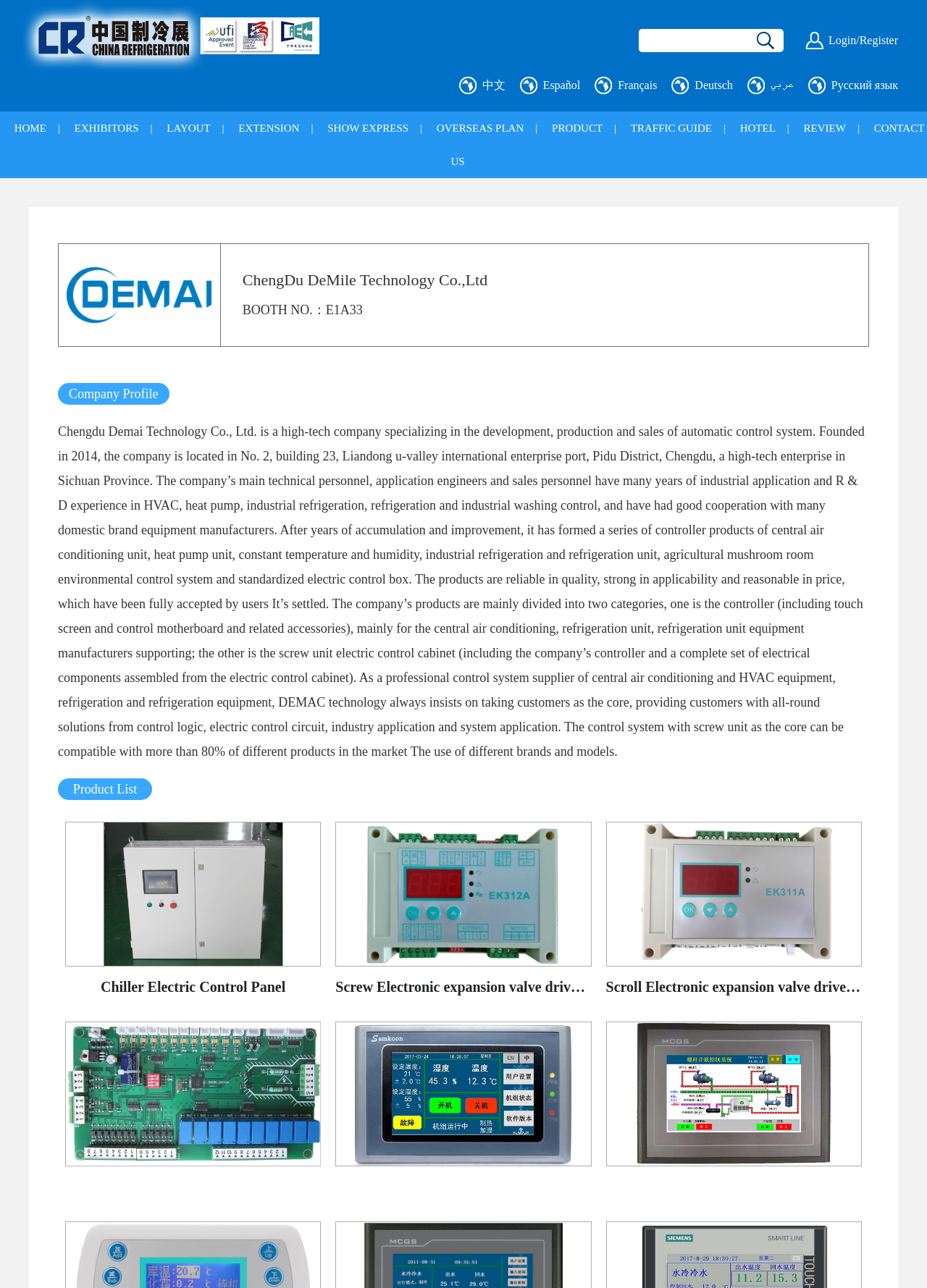Identify the bounding box coordinates of the element to click to follow this instruction: 'Click Chiller Electric Control Panel'. Ensure the coordinates are four float values between 0 and 1, provided as [left, top, right, bottom].

[0.07, 0.638, 0.346, 0.776]